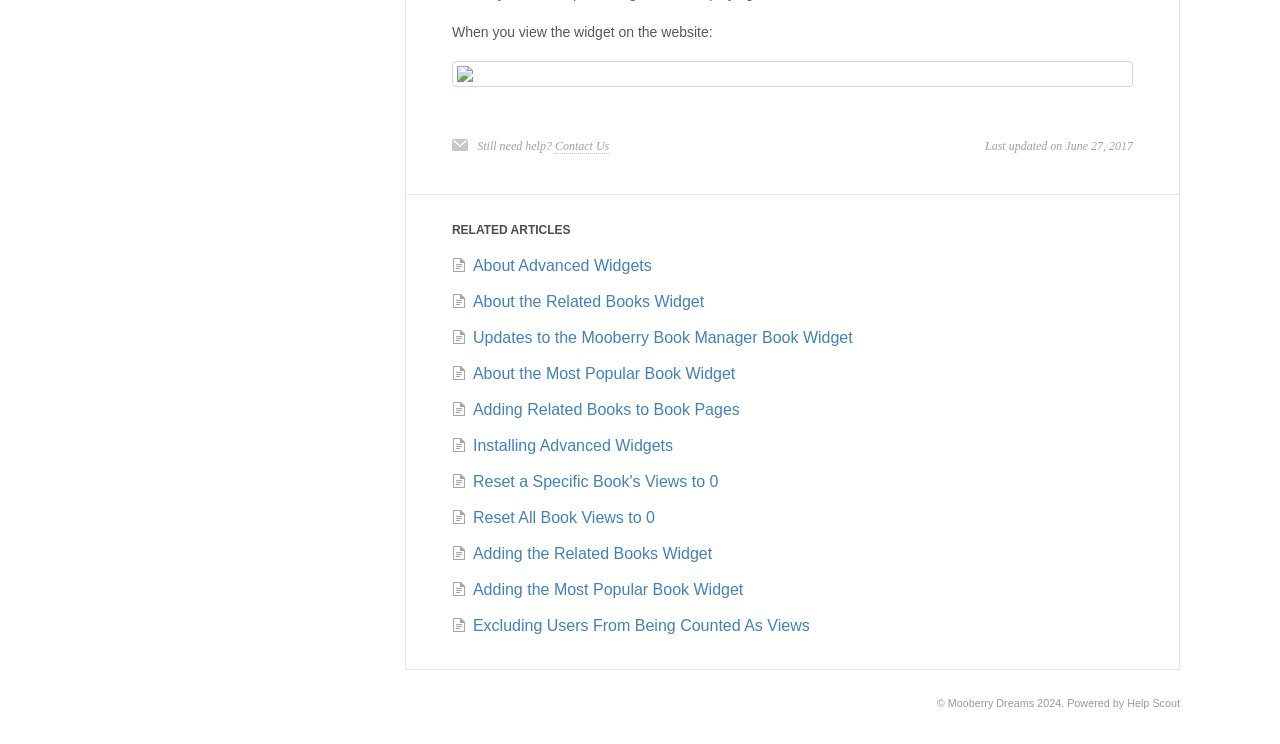Based on the element description Installing Advanced Widgets, identify the bounding box coordinates for the UI element. The coordinates should be in the format (top-left x, top-left y, bottom-right x, bottom-right y) and within the 0 to 1 range.

[0.352, 0.587, 0.526, 0.61]